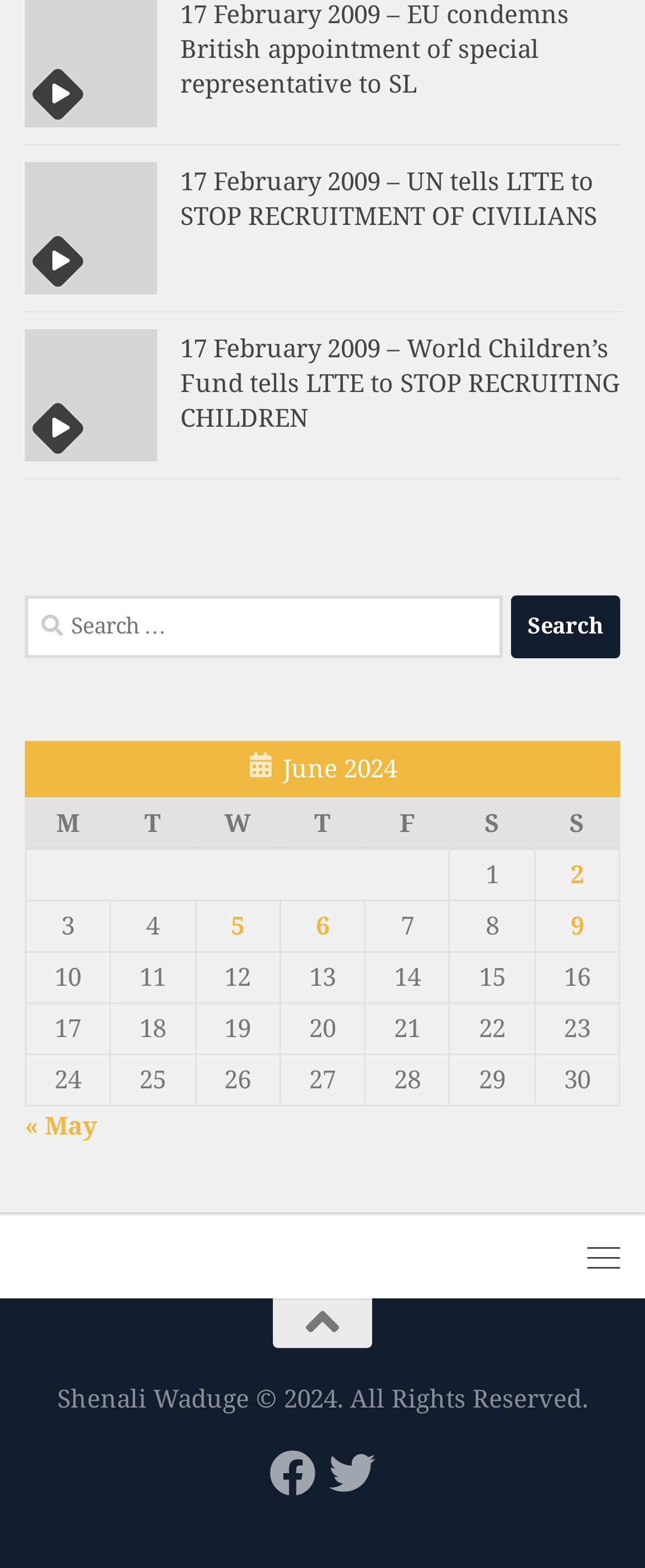Please find the bounding box coordinates of the element that must be clicked to perform the given instruction: "Follow me on Facebook". The coordinates should be four float numbers from 0 to 1, i.e., [left, top, right, bottom].

[0.418, 0.925, 0.49, 0.955]